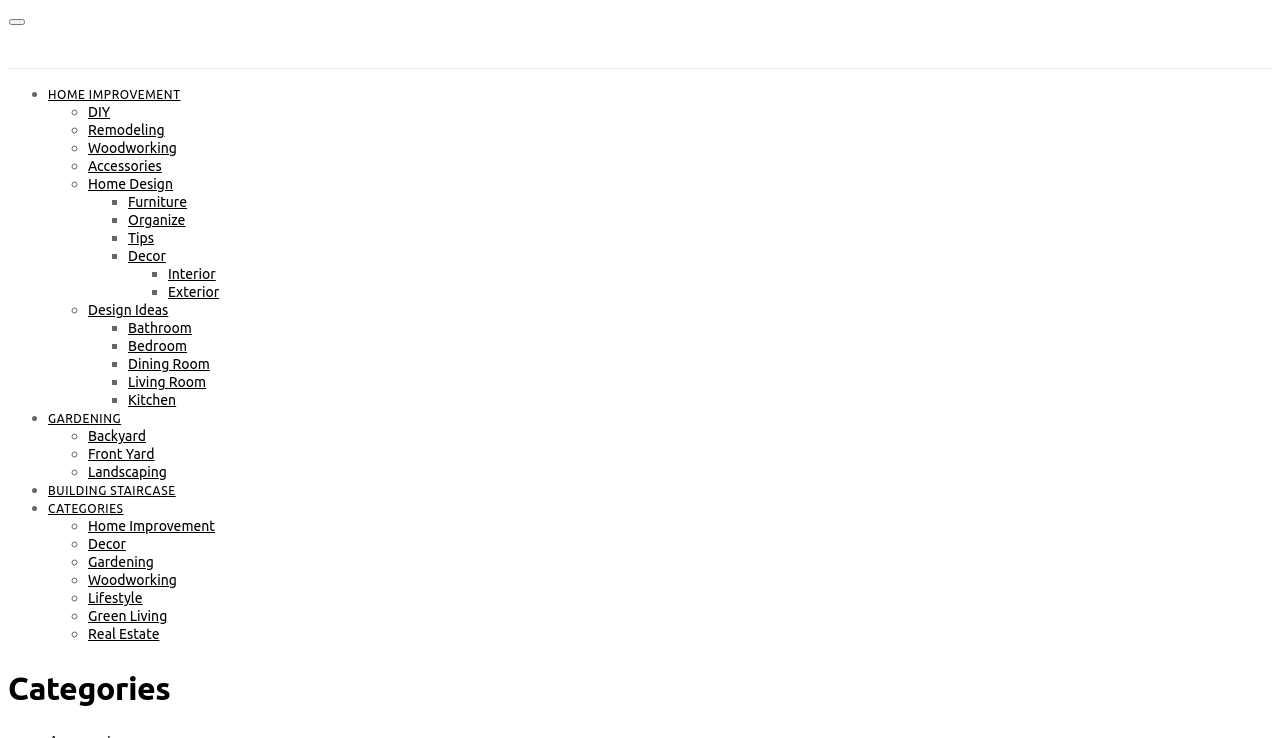Answer succinctly with a single word or phrase:
What is the category of 'Dream Lands Design'?

Home Improvement